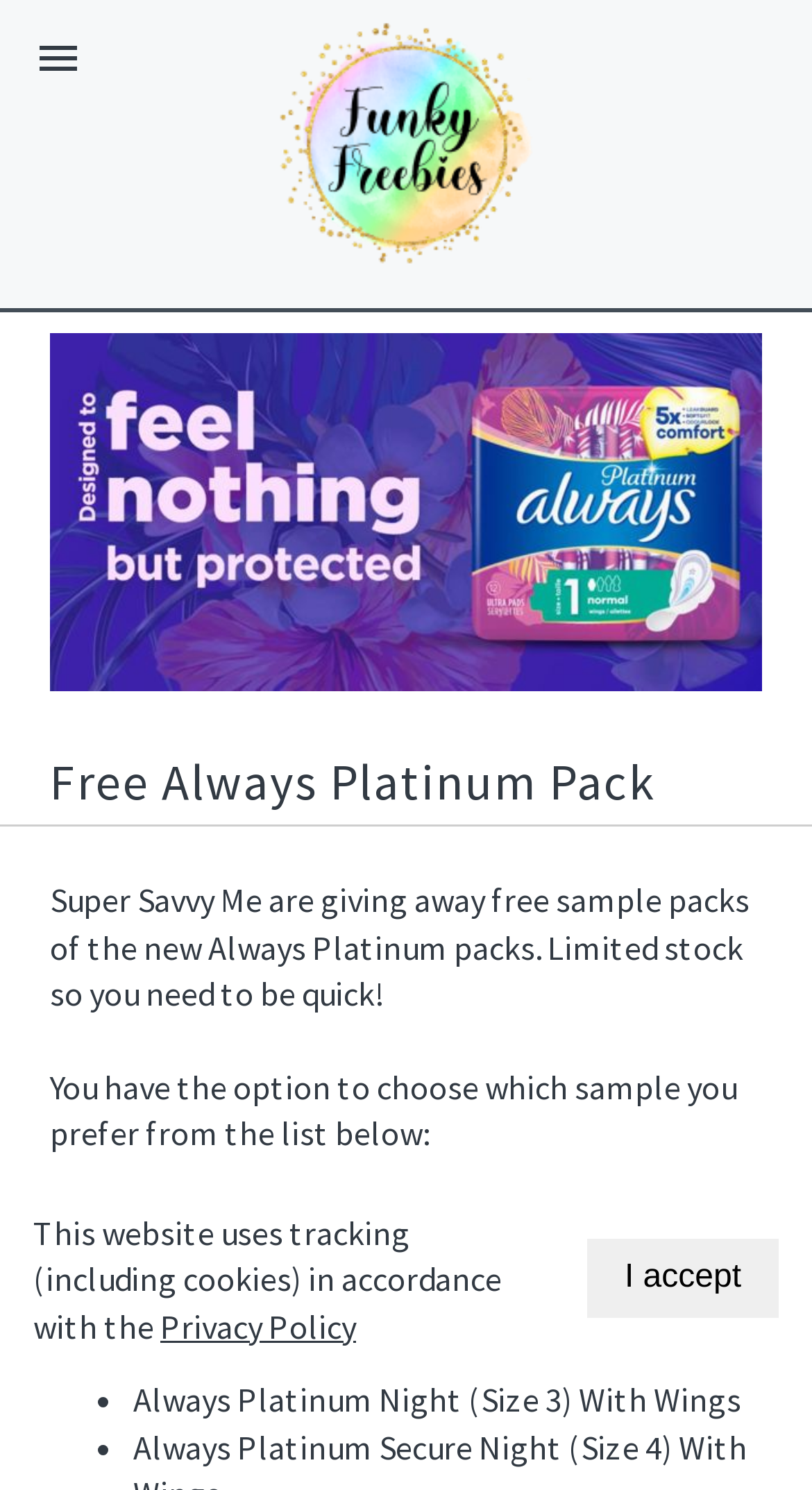Describe all visible elements and their arrangement on the webpage.

The webpage is about Funky Freebies, a platform that features the best online UK freebies. At the top, there is a header section with a link to the website's homepage, accompanied by an image with the same name. Below the header, there is a button to open the sidebar, which is located at the top-left corner of the page.

On the left side, there is a section with several lines of text, including the website's name, numbers, and a date. This section appears to be a sidebar or a navigation menu.

The main content of the page is focused on a specific freebie offer, the "Free Always Platinum Pack". This section is located below the header and takes up most of the page's width. It features an image of the product, a heading with the product name, and a brief description of the offer. The description explains that Super Savvy Me is giving away free sample packs of the new Always Platinum packs, and that users need to be quick as the stock is limited.

Below the description, there is a list of options for users to choose from, including different sizes and types of Always Platinum packs. Each option is marked with a bullet point and has a brief description.

At the bottom of the page, there is a notification alert that informs users that the website uses tracking, including cookies, and provides a link to the Privacy Policy. There is also a button to accept the terms.

Overall, the webpage is focused on promoting a specific freebie offer and providing users with information and options to choose from.